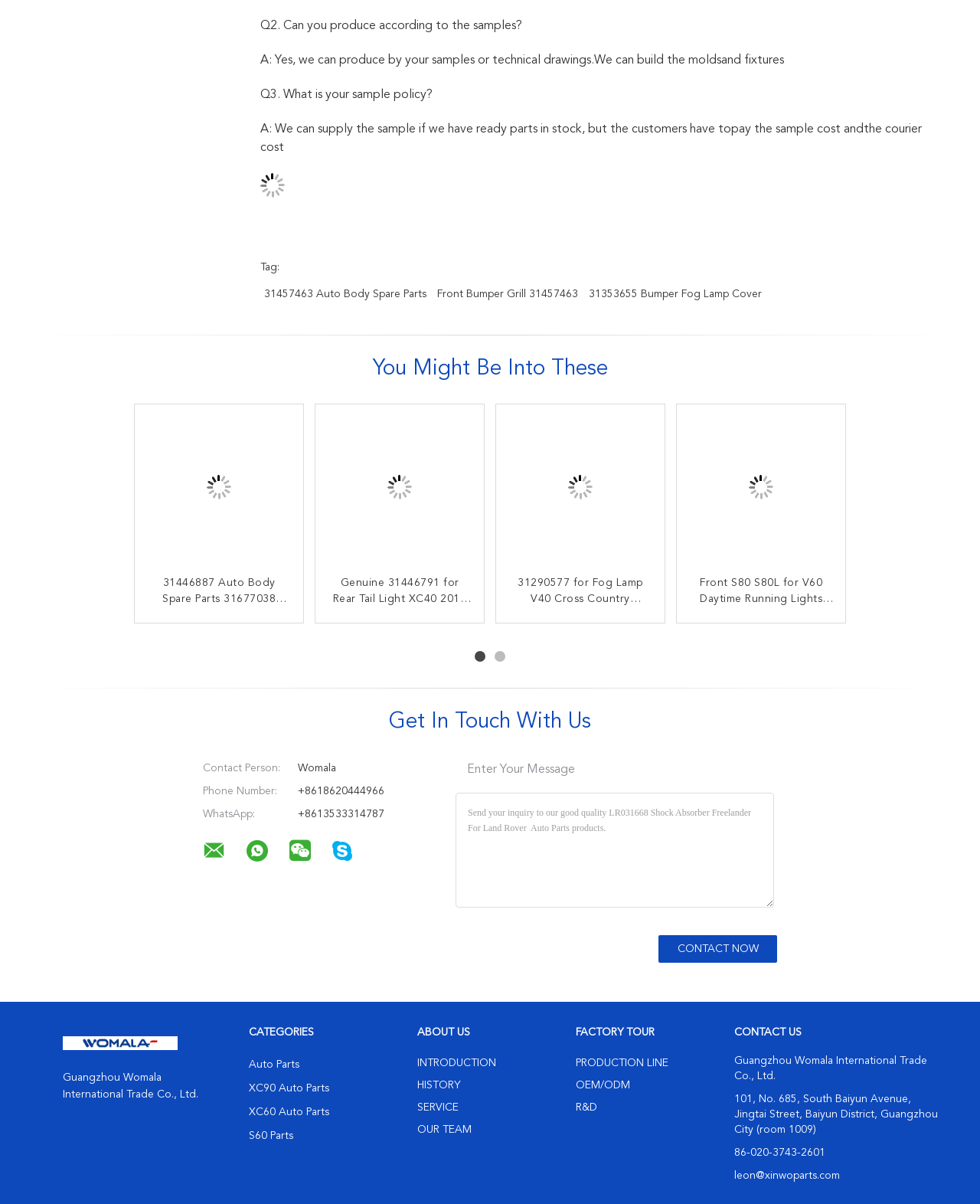Pinpoint the bounding box coordinates for the area that should be clicked to perform the following instruction: "View the 'You Might Be Into These' section".

[0.38, 0.298, 0.62, 0.316]